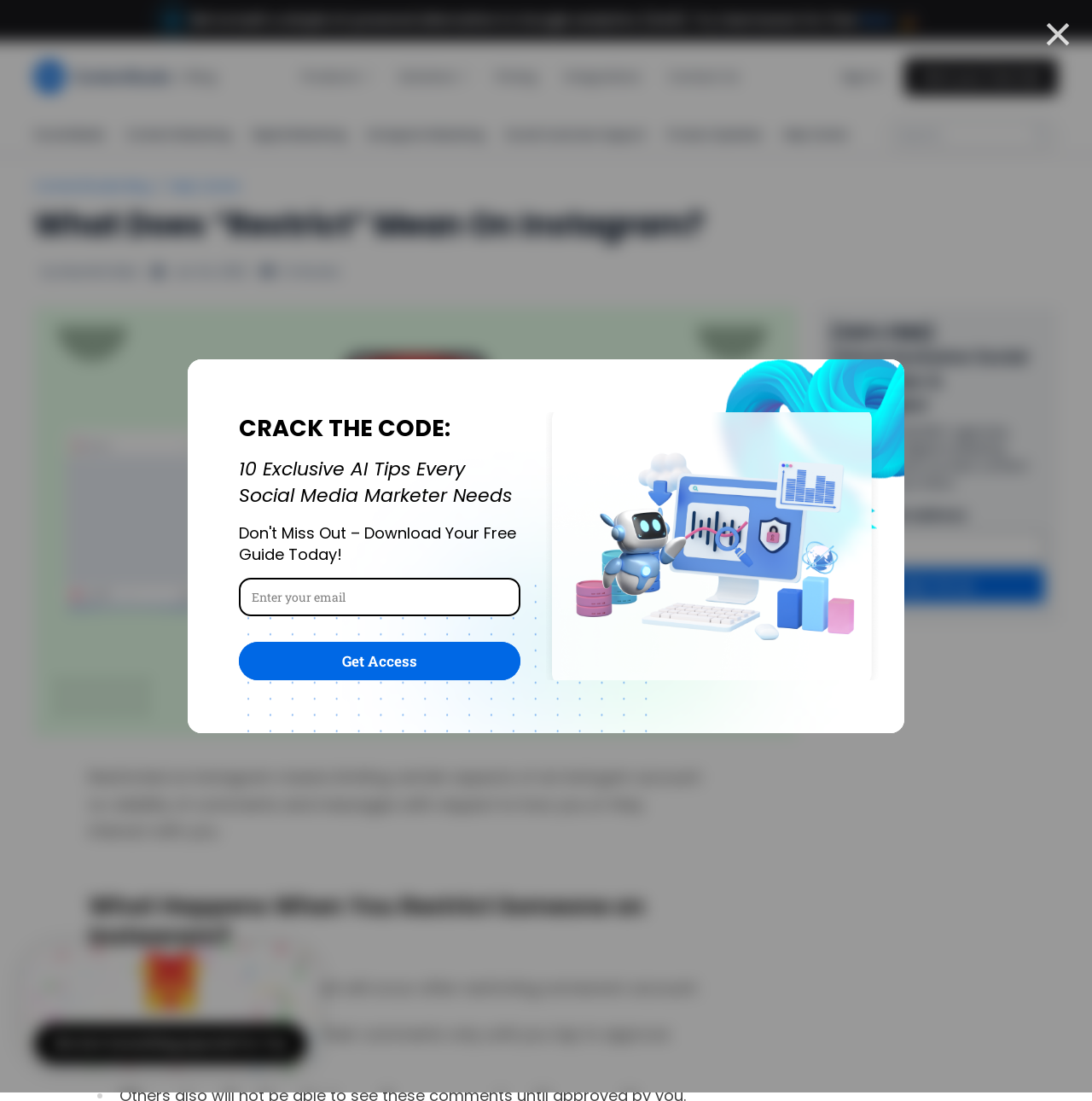Find and indicate the bounding box coordinates of the region you should select to follow the given instruction: "Read the blog post 'What Does “Restrict” Mean On Instagram?'".

[0.031, 0.177, 0.969, 0.22]